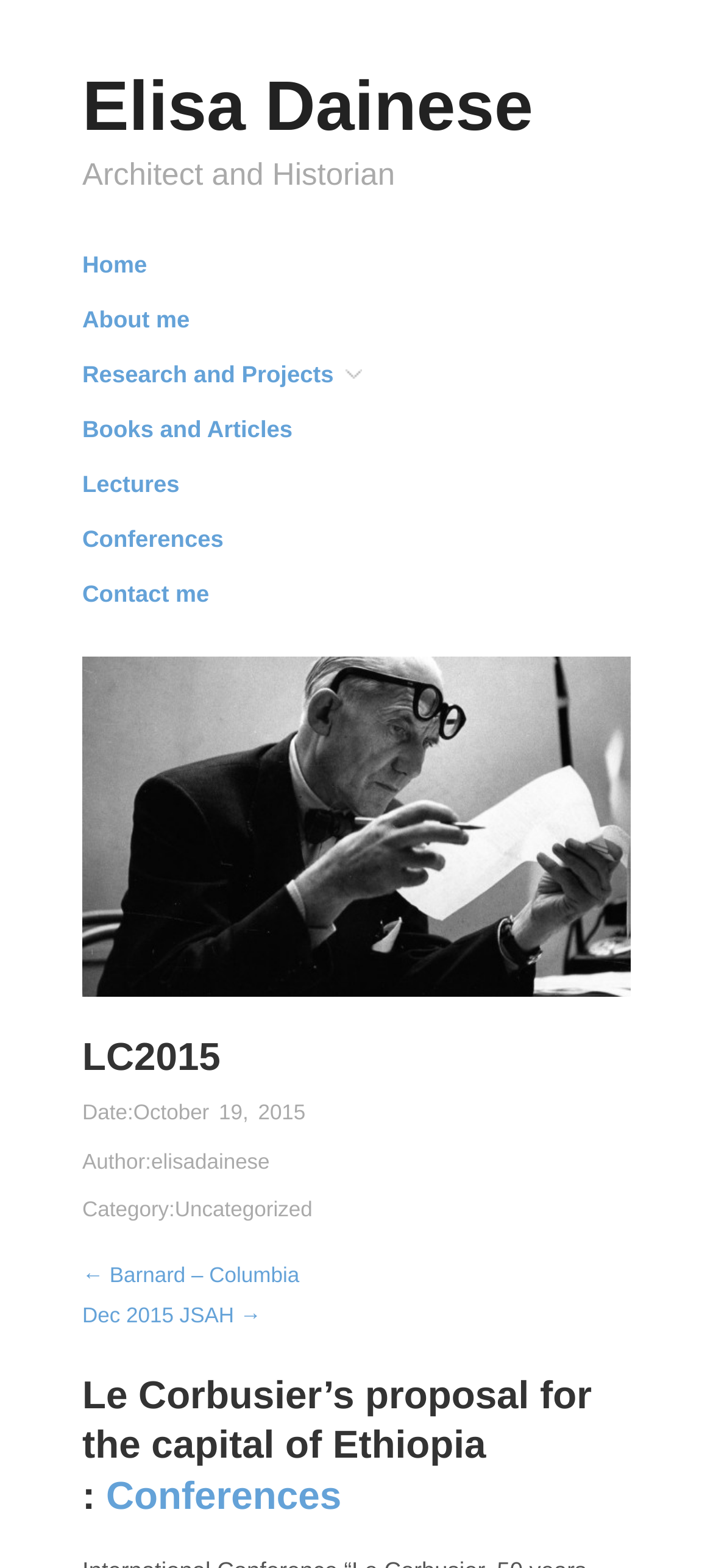Provide your answer in one word or a succinct phrase for the question: 
What is the profession of Elisa Dainese?

Architect and Historian